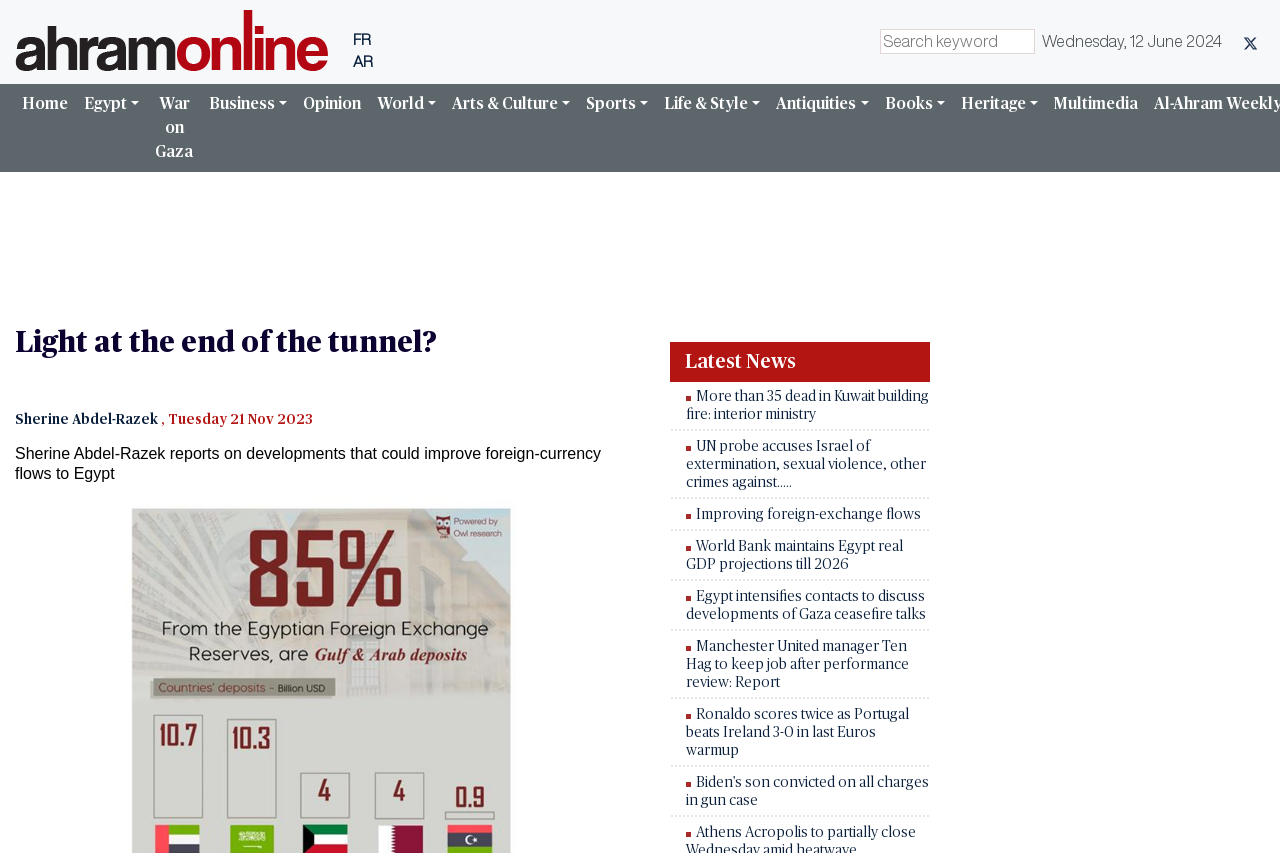Please identify the primary heading of the webpage and give its text content.

Light at the end of the tunnel?